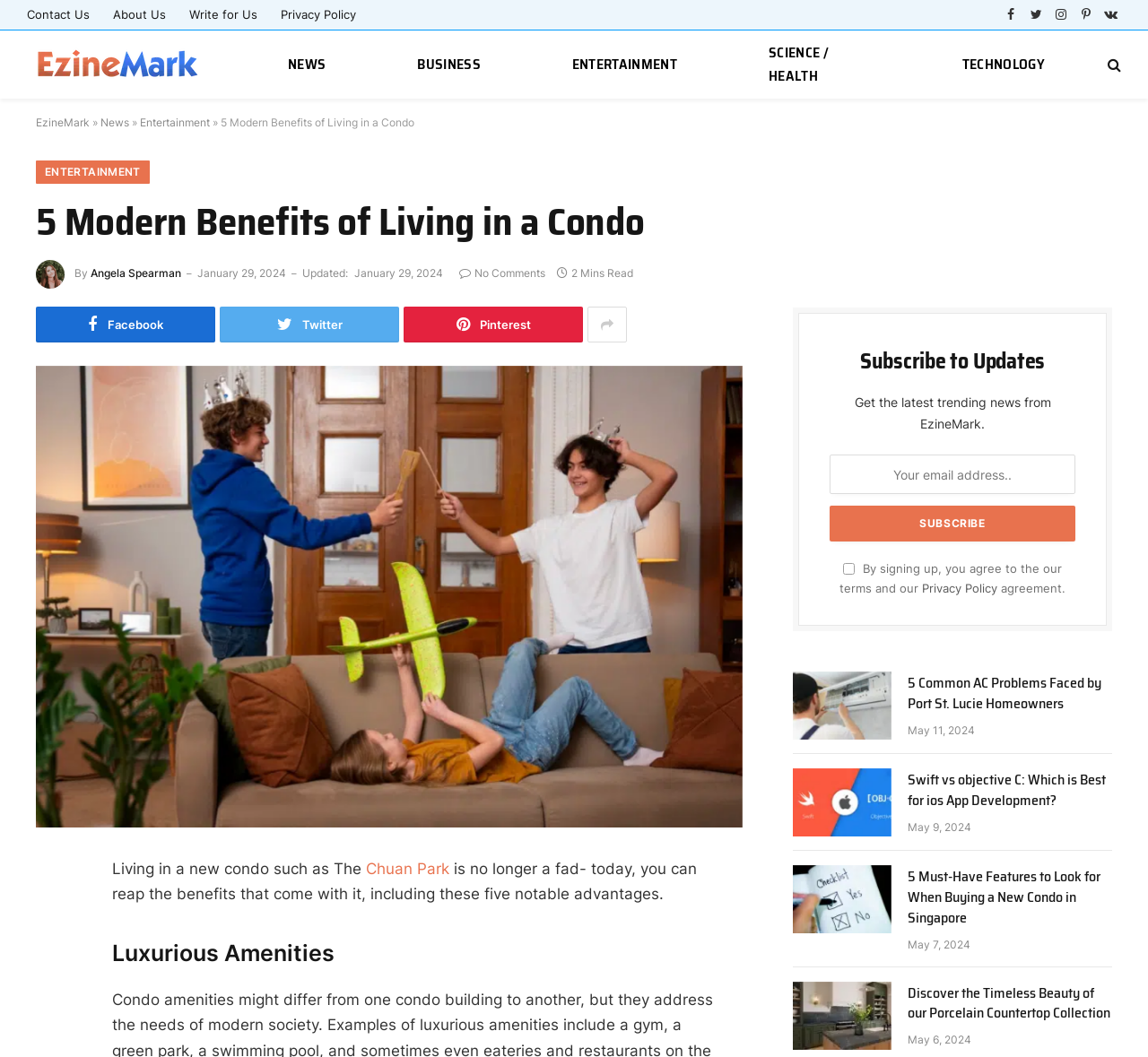Locate the UI element that matches the description Chuan Park in the webpage screenshot. Return the bounding box coordinates in the format (top-left x, top-left y, bottom-right x, bottom-right y), with values ranging from 0 to 1.

[0.319, 0.813, 0.391, 0.83]